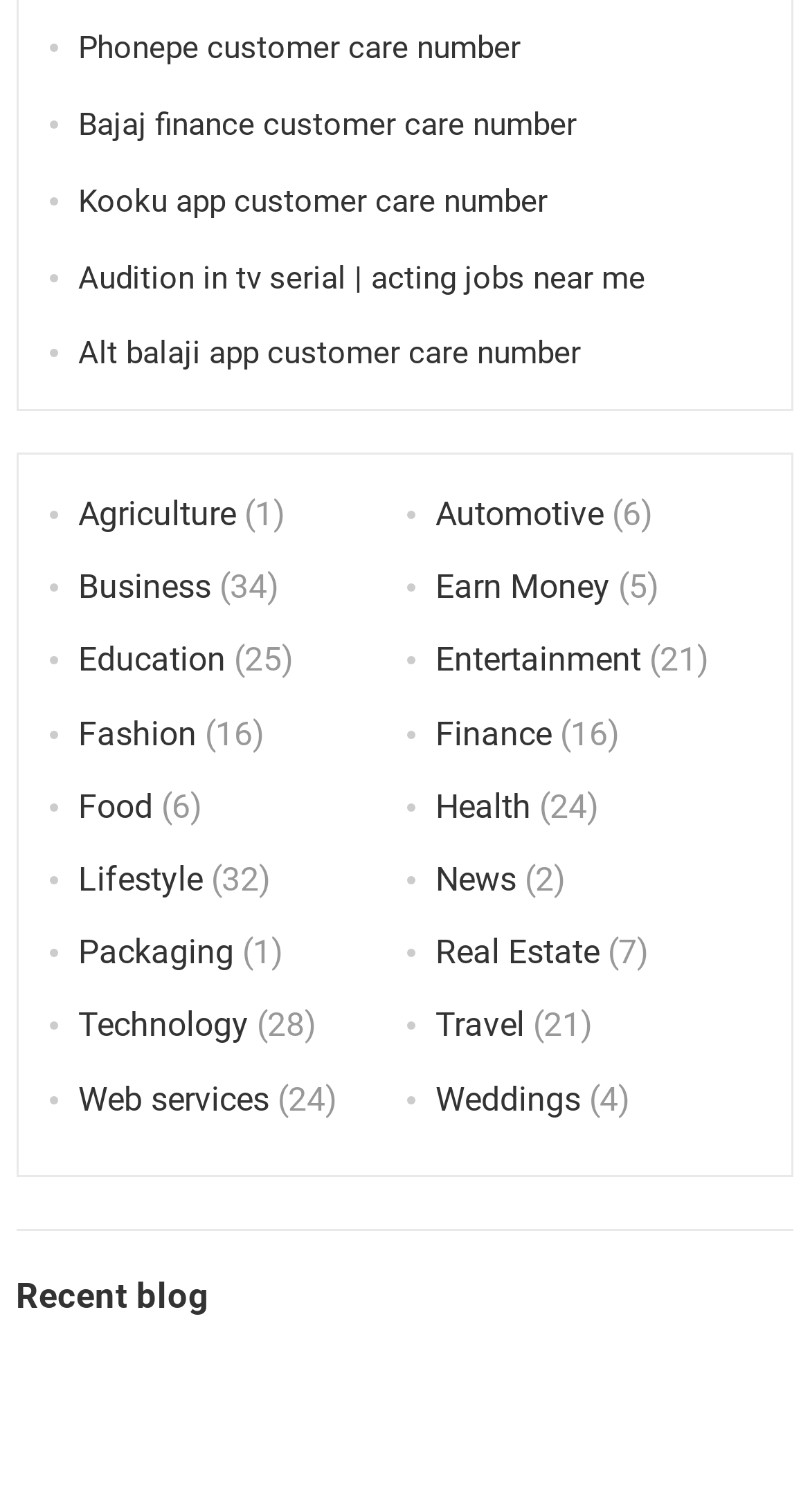What is the customer care number link at the top?
By examining the image, provide a one-word or phrase answer.

Phonepe customer care number